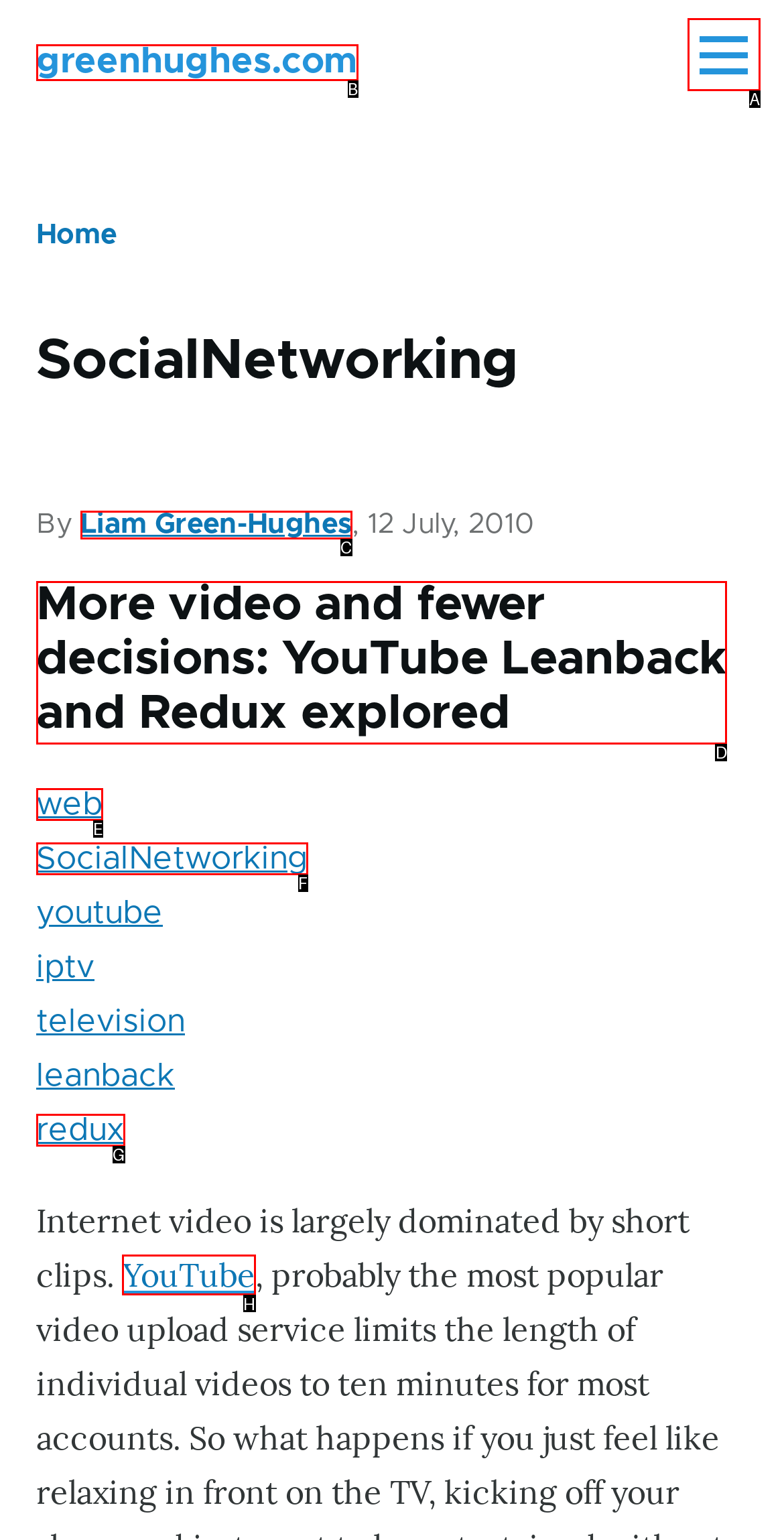What option should I click on to execute the task: Check the 'YouTube' link? Give the letter from the available choices.

H